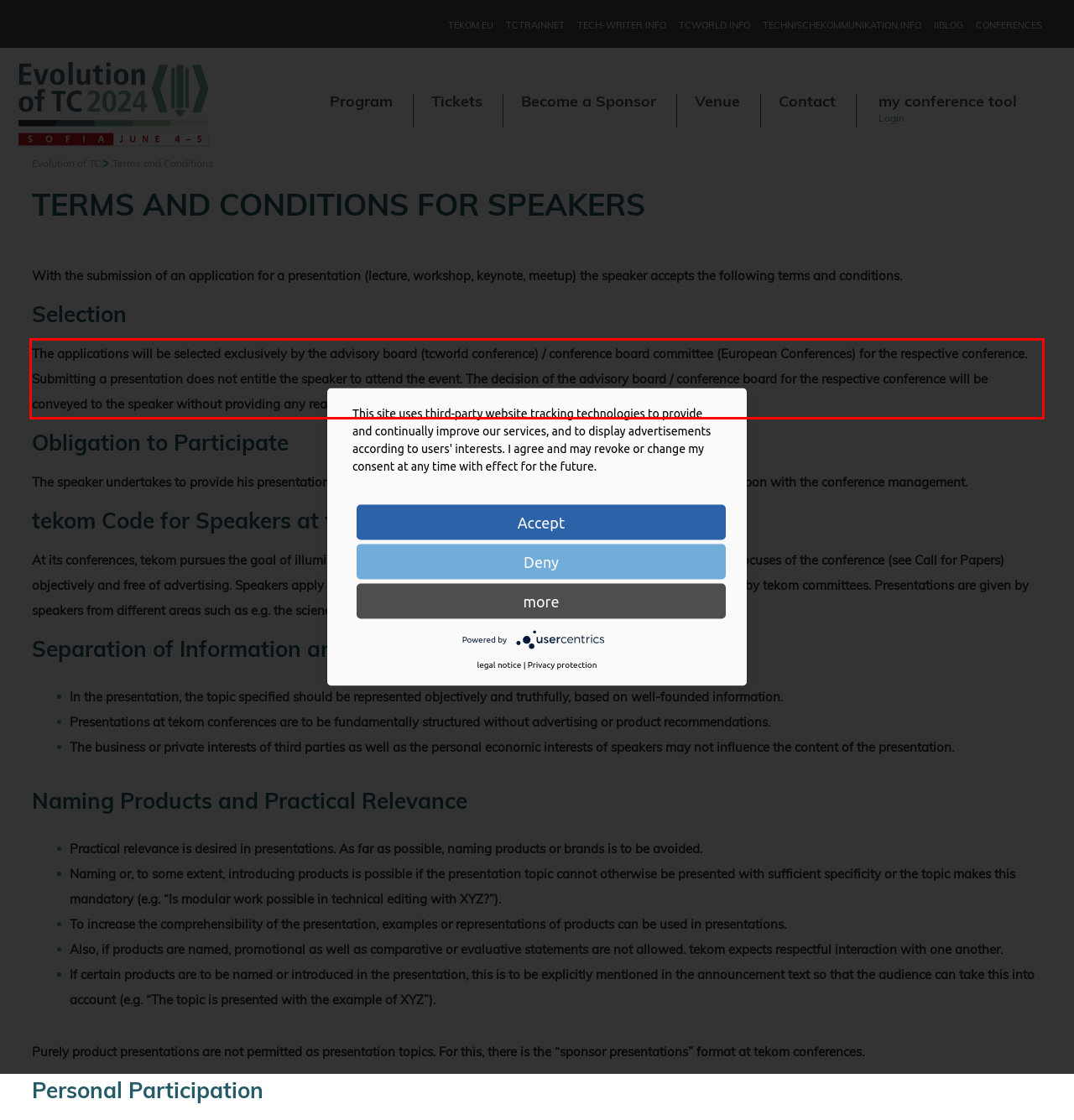Please examine the webpage screenshot containing a red bounding box and use OCR to recognize and output the text inside the red bounding box.

The applications will be selected exclusively by the advisory board (tcworld conference) / conference board committee (European Conferences) for the respective conference. Submitting a presentation does not entitle the speaker to attend the event. The decision of the advisory board / conference board for the respective conference will be conveyed to the speaker without providing any reasons for refusal or acceptance.